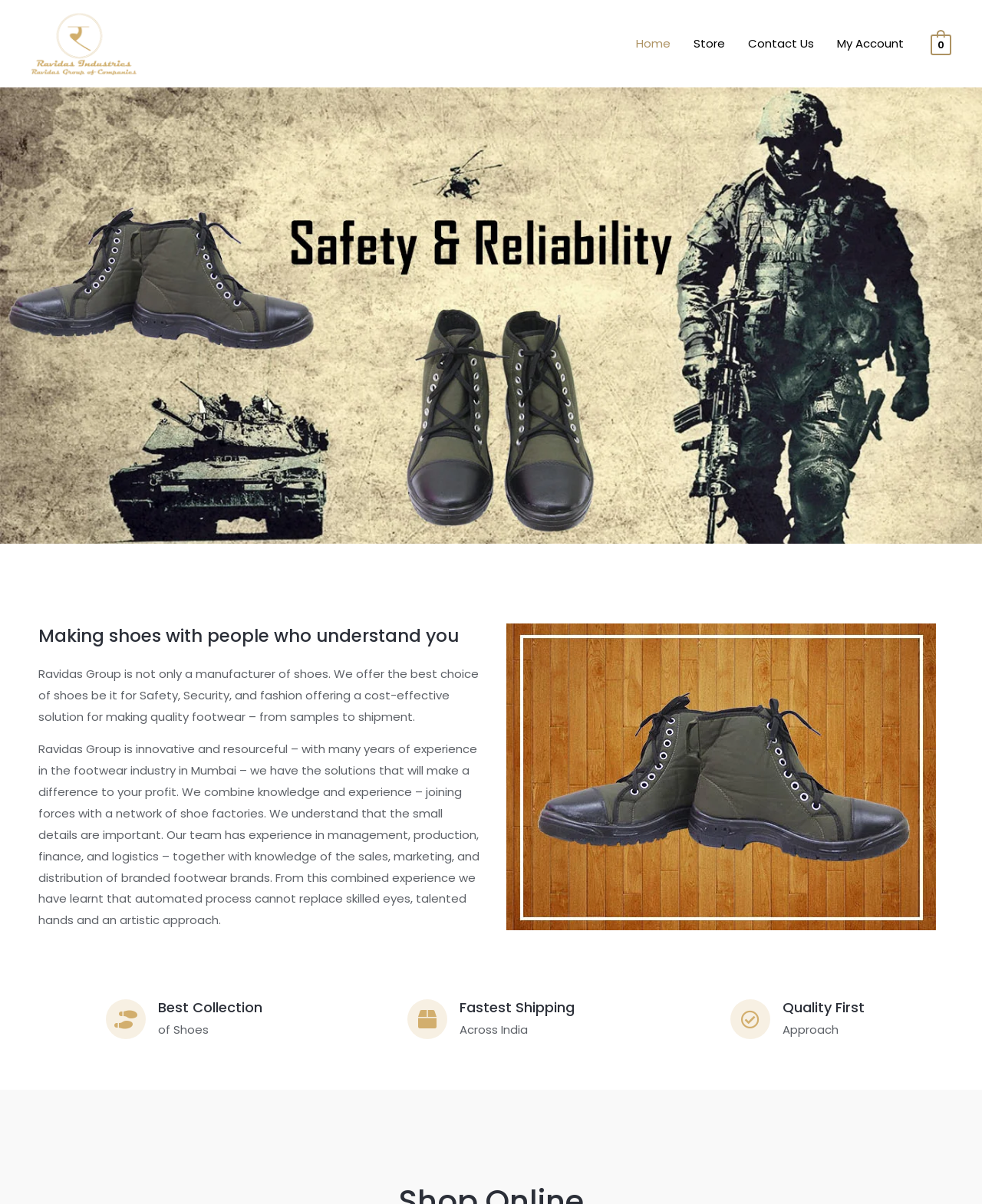Please identify the primary heading of the webpage and give its text content.

Making shoes with people who understand you